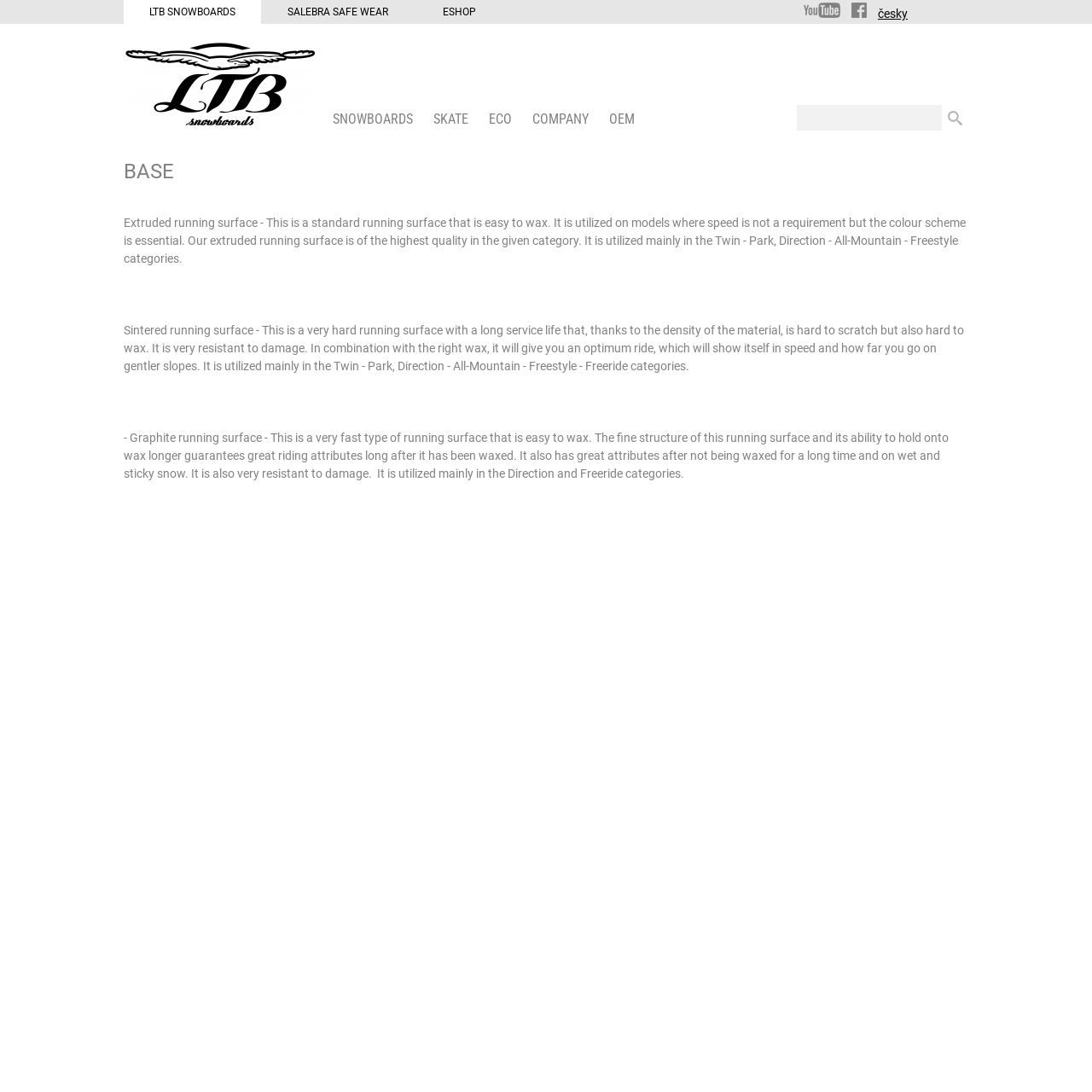Please determine the bounding box coordinates of the section I need to click to accomplish this instruction: "Go to ESHOP".

[0.382, 0.0, 0.459, 0.022]